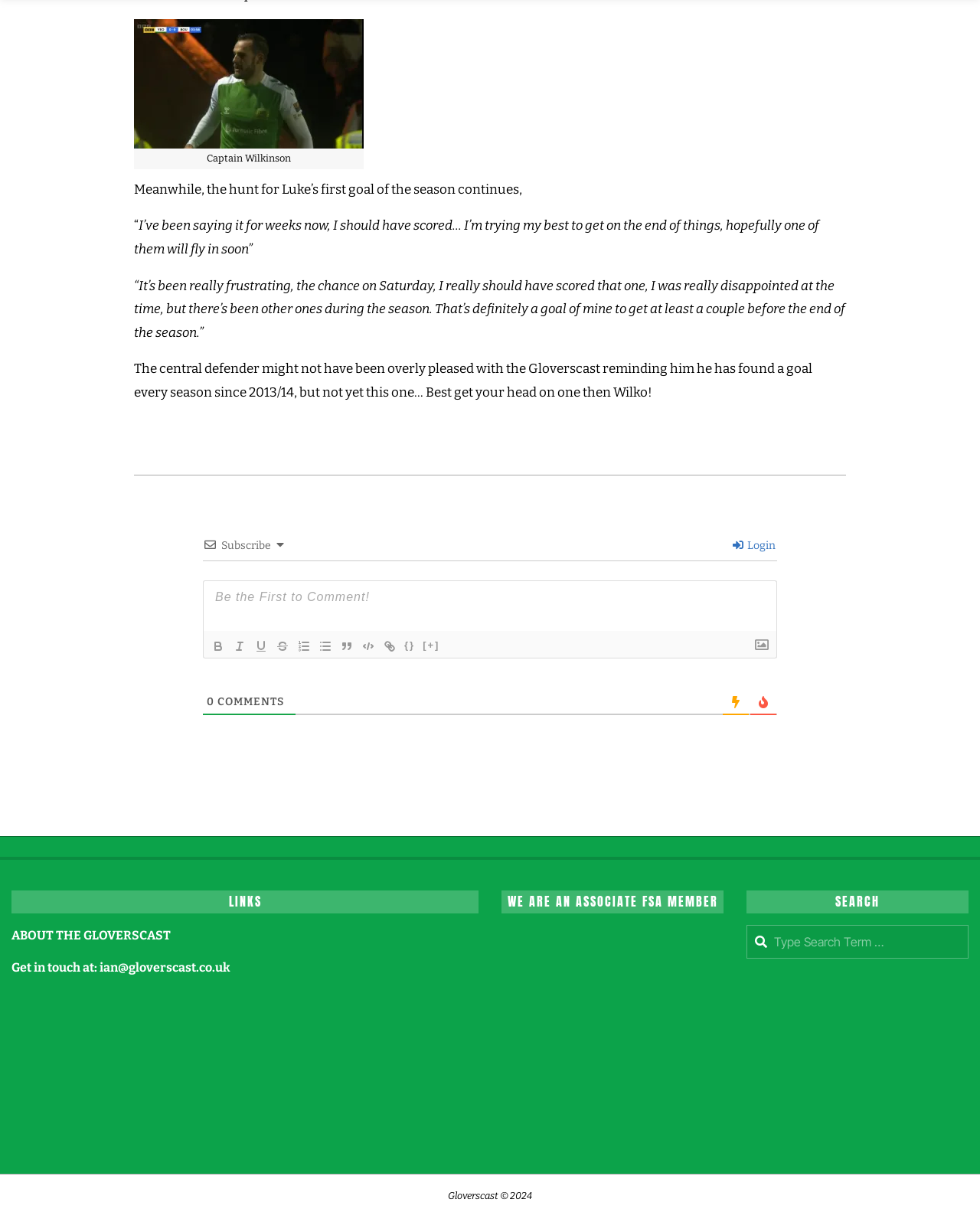Bounding box coordinates should be provided in the format (top-left x, top-left y, bottom-right x, bottom-right y) with all values between 0 and 1. Identify the bounding box for this UI element: September 25, 1998

None